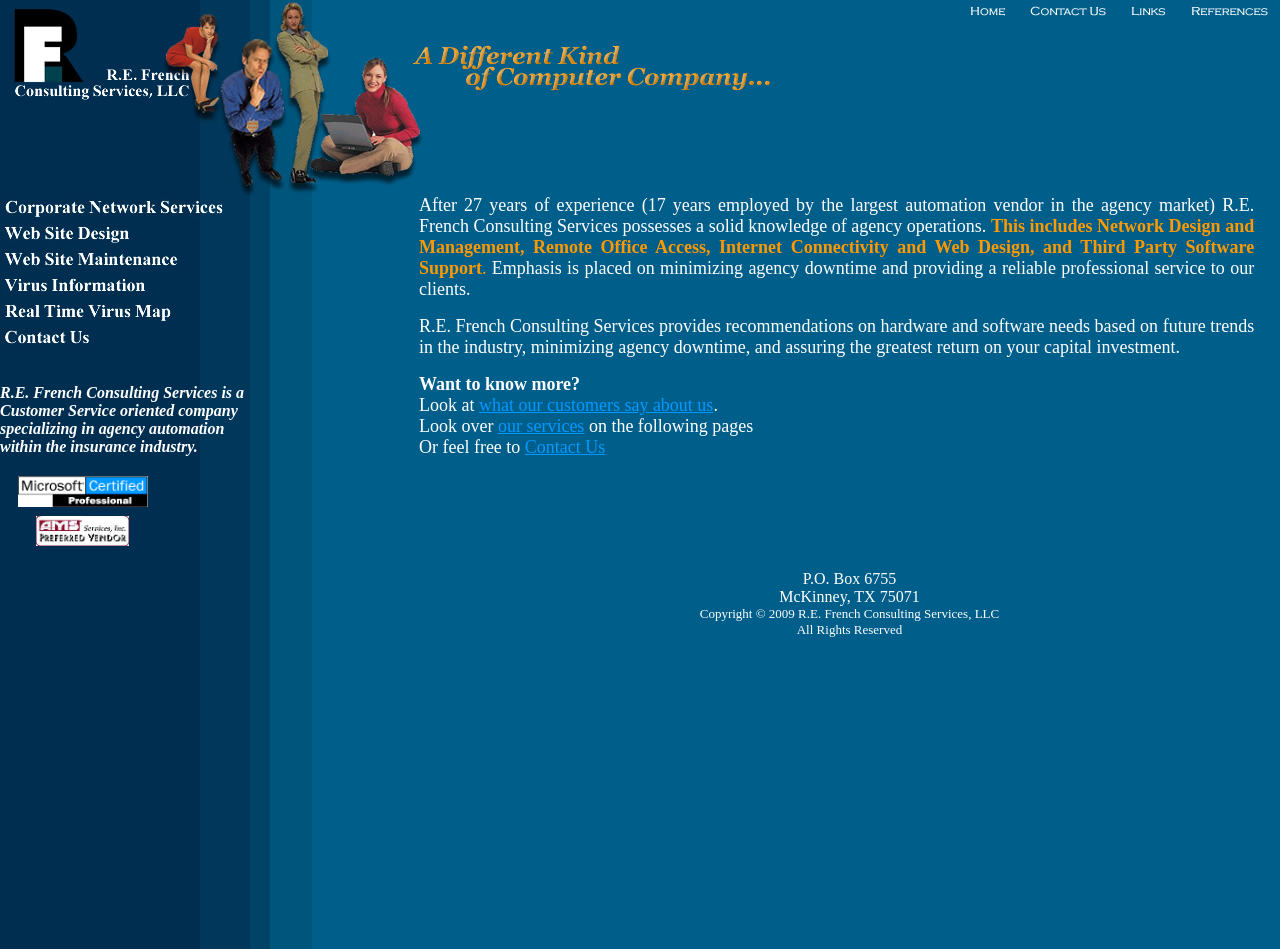Please provide the bounding box coordinates for the element that needs to be clicked to perform the instruction: "Contact Us". The coordinates must consist of four float numbers between 0 and 1, formatted as [left, top, right, bottom].

[0.0, 0.355, 0.075, 0.373]